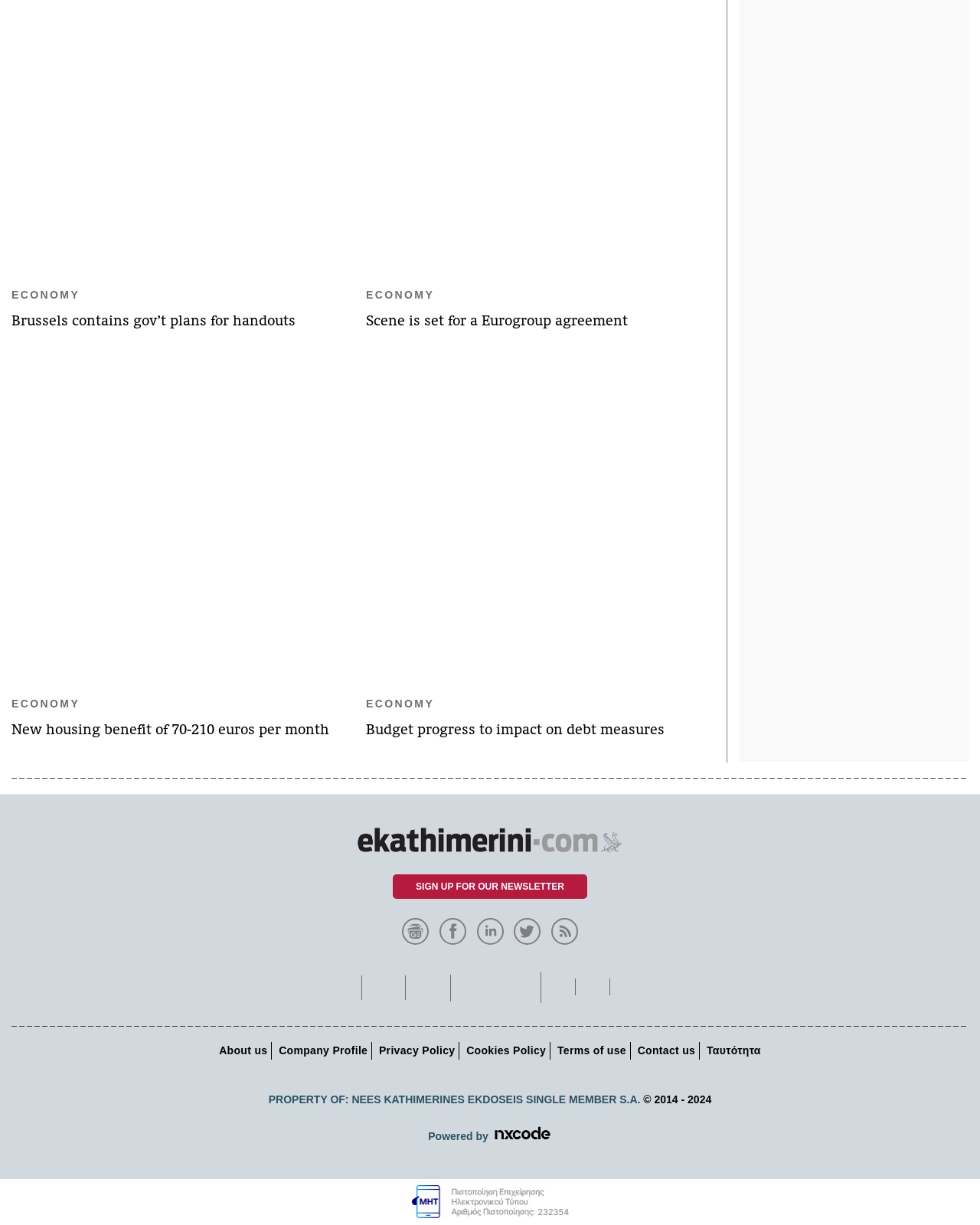Determine the bounding box coordinates for the HTML element described here: "title="Next Month"".

None